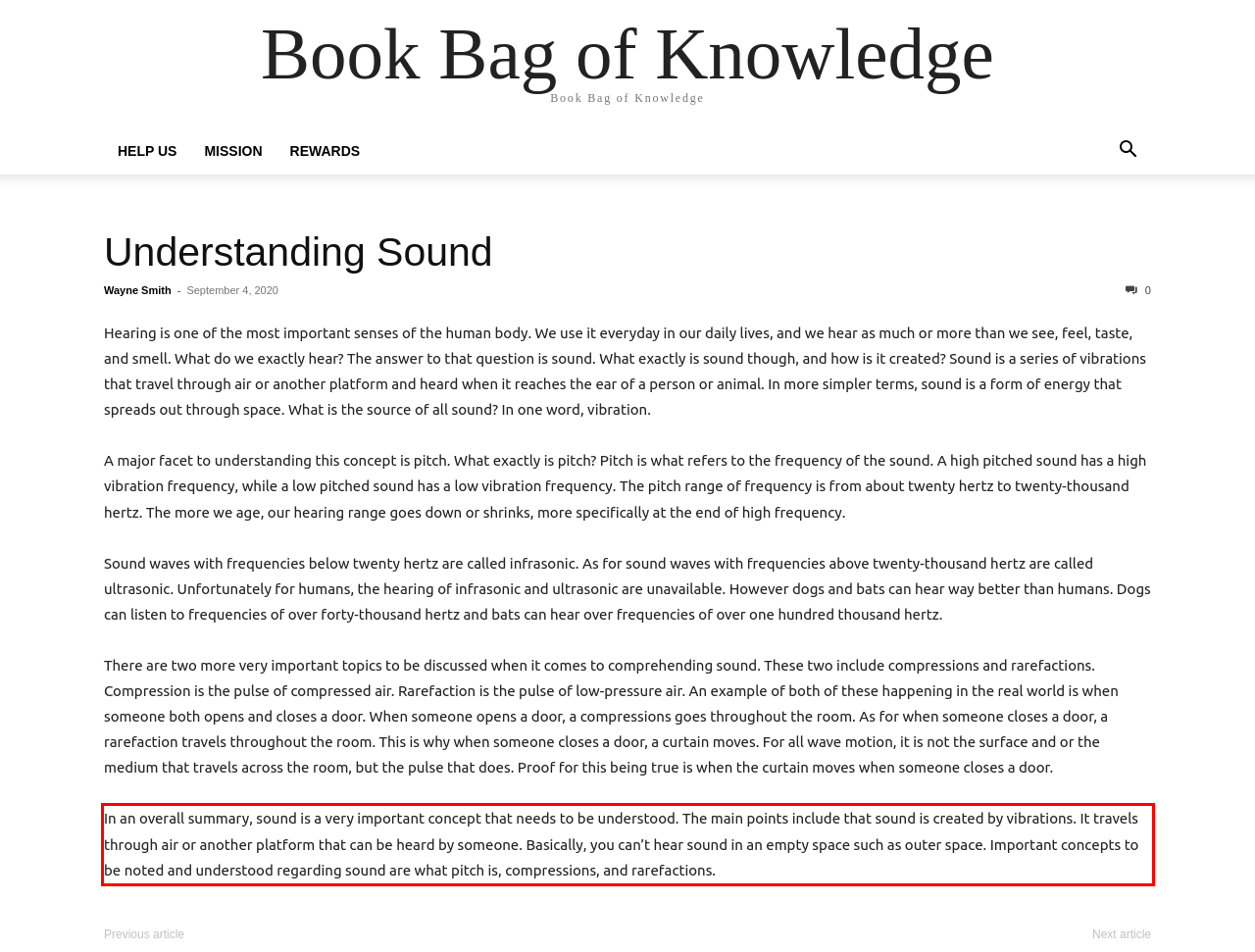You are provided with a screenshot of a webpage containing a red bounding box. Please extract the text enclosed by this red bounding box.

In an overall summary, sound is a very important concept that needs to be understood. The main points include that sound is created by vibrations. It travels through air or another platform that can be heard by someone. Basically, you can’t hear sound in an empty space such as outer space. Important concepts to be noted and understood regarding sound are what pitch is, compressions, and rarefactions.